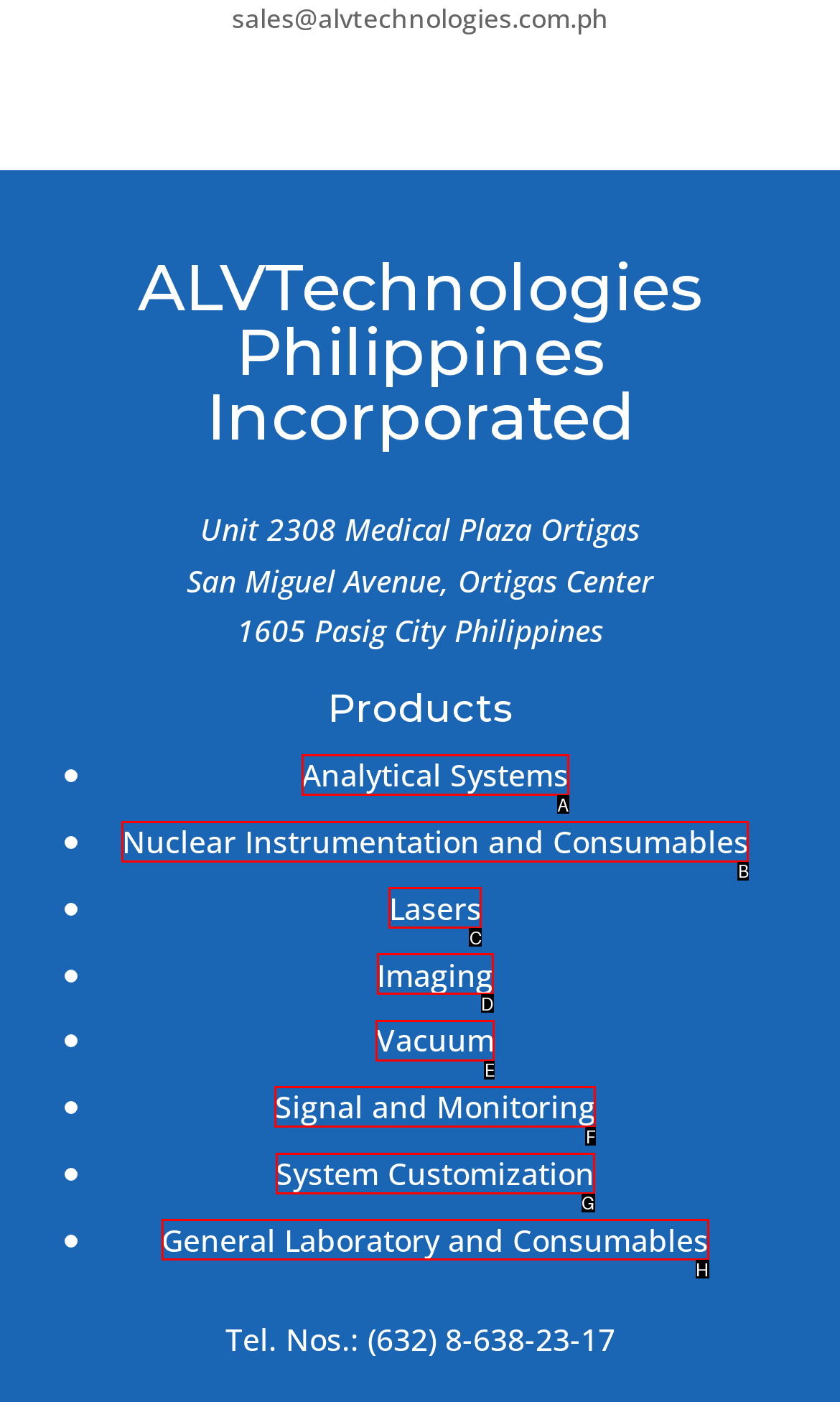From the available choices, determine which HTML element fits this description: Signal and Monitoring Respond with the correct letter.

F